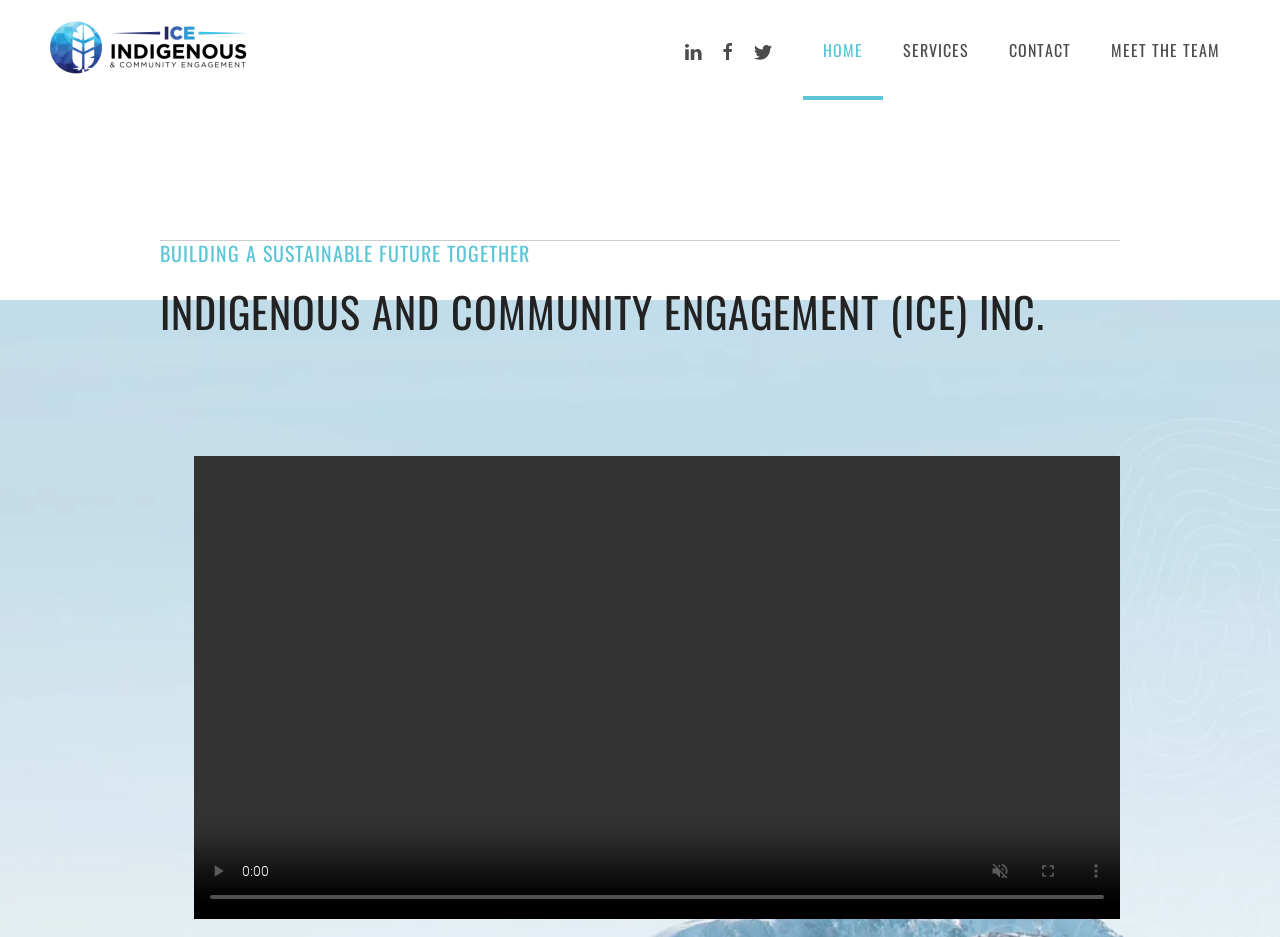How many navigation links are on the top?
Refer to the image and answer the question using a single word or phrase.

4